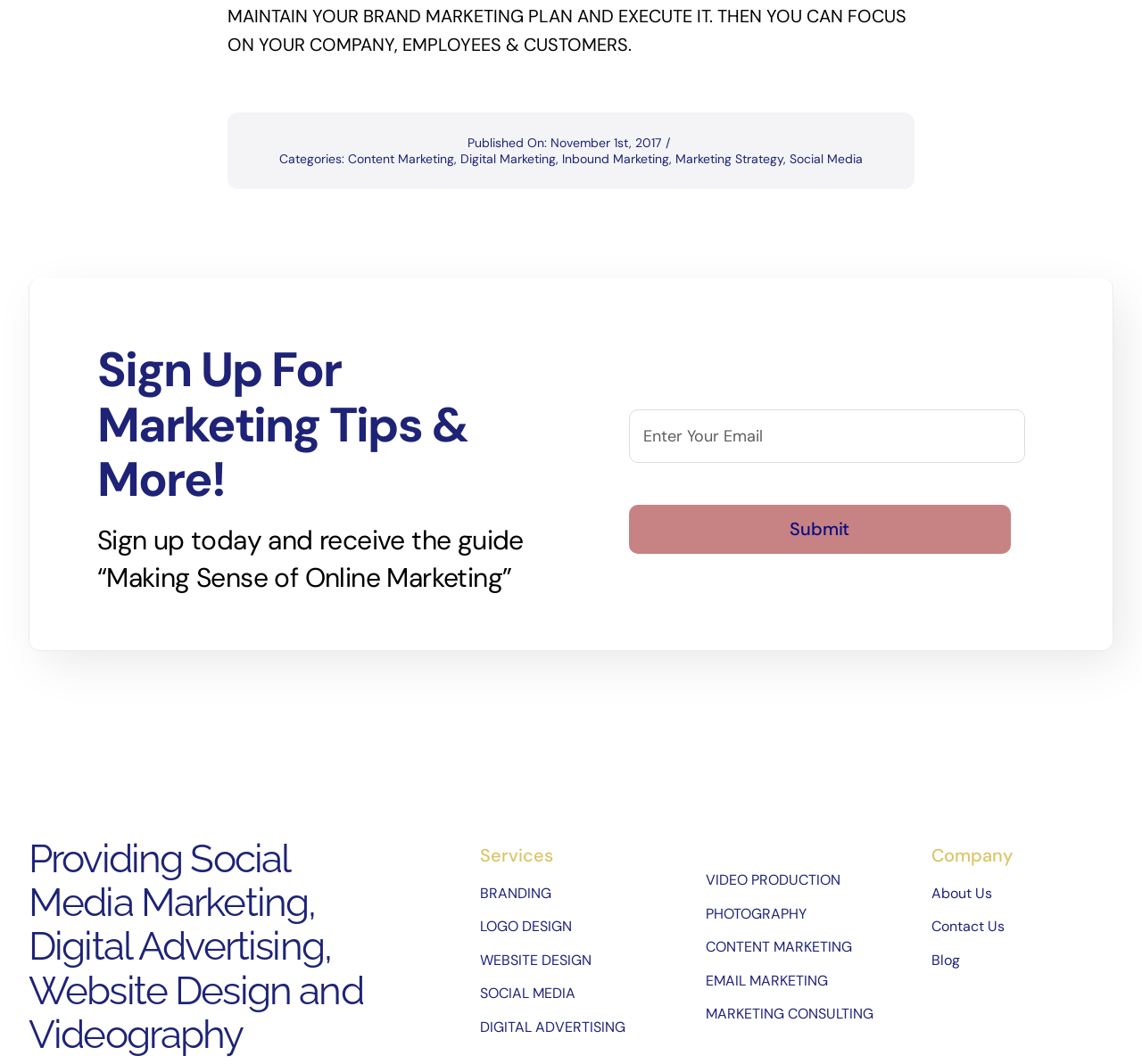Identify the bounding box coordinates of the element that should be clicked to fulfill this task: "Click on the 'Social Media' link". The coordinates should be provided as four float numbers between 0 and 1, i.e., [left, top, right, bottom].

[0.691, 0.142, 0.755, 0.157]